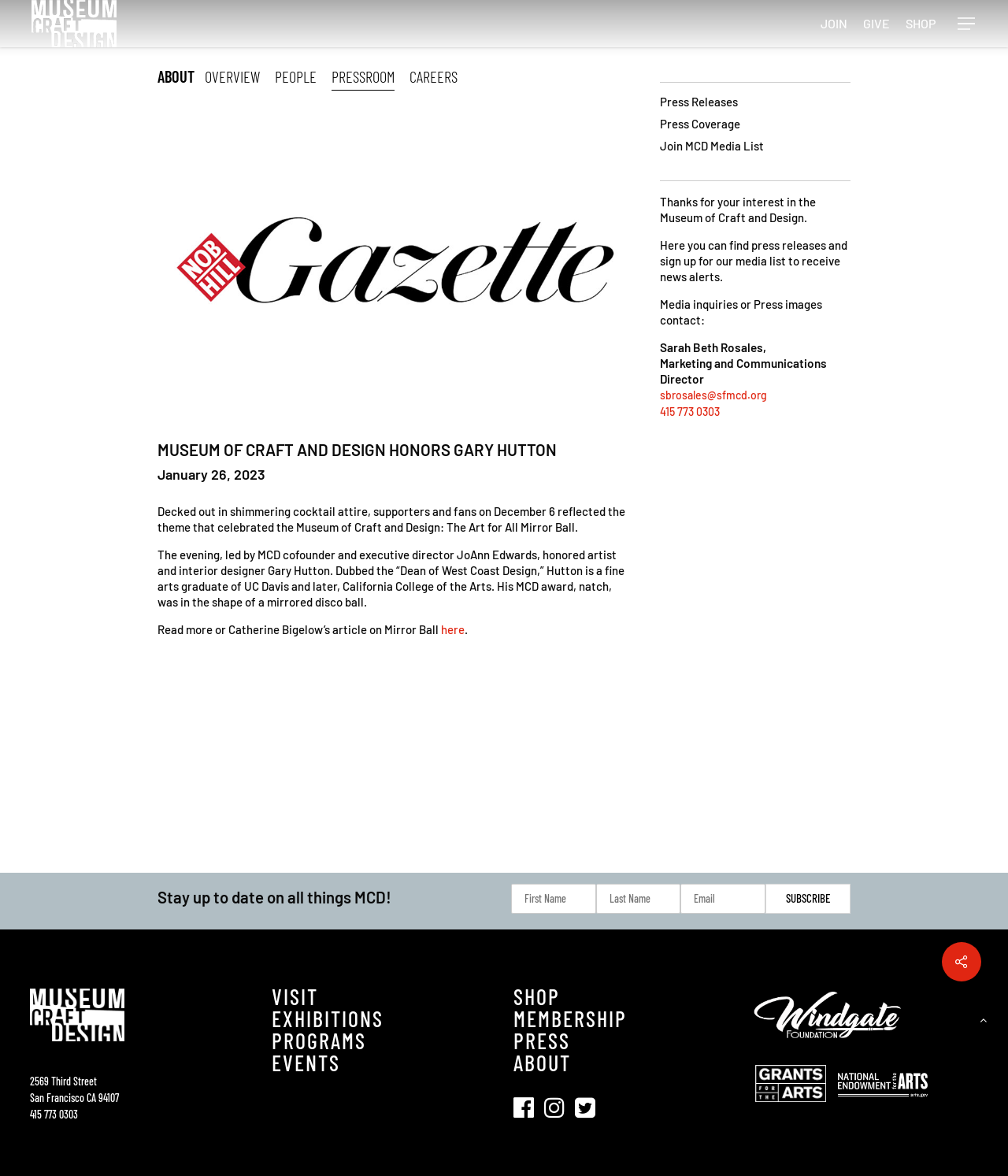Who is the executive director of MCD?
Based on the image, answer the question with a single word or brief phrase.

JoAnn Edwards